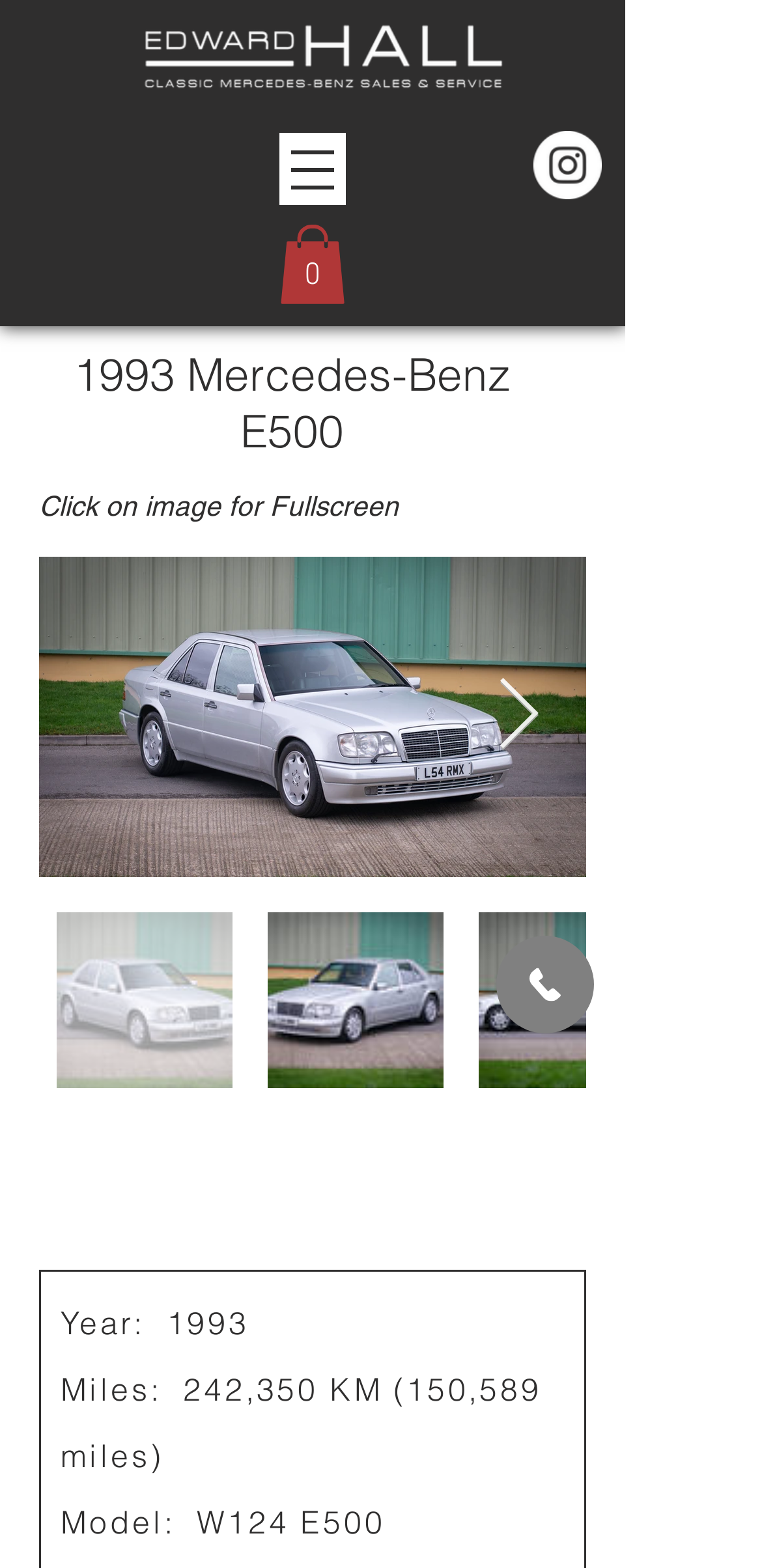What is the headline of the webpage?

1993 Mercedes-Benz E500